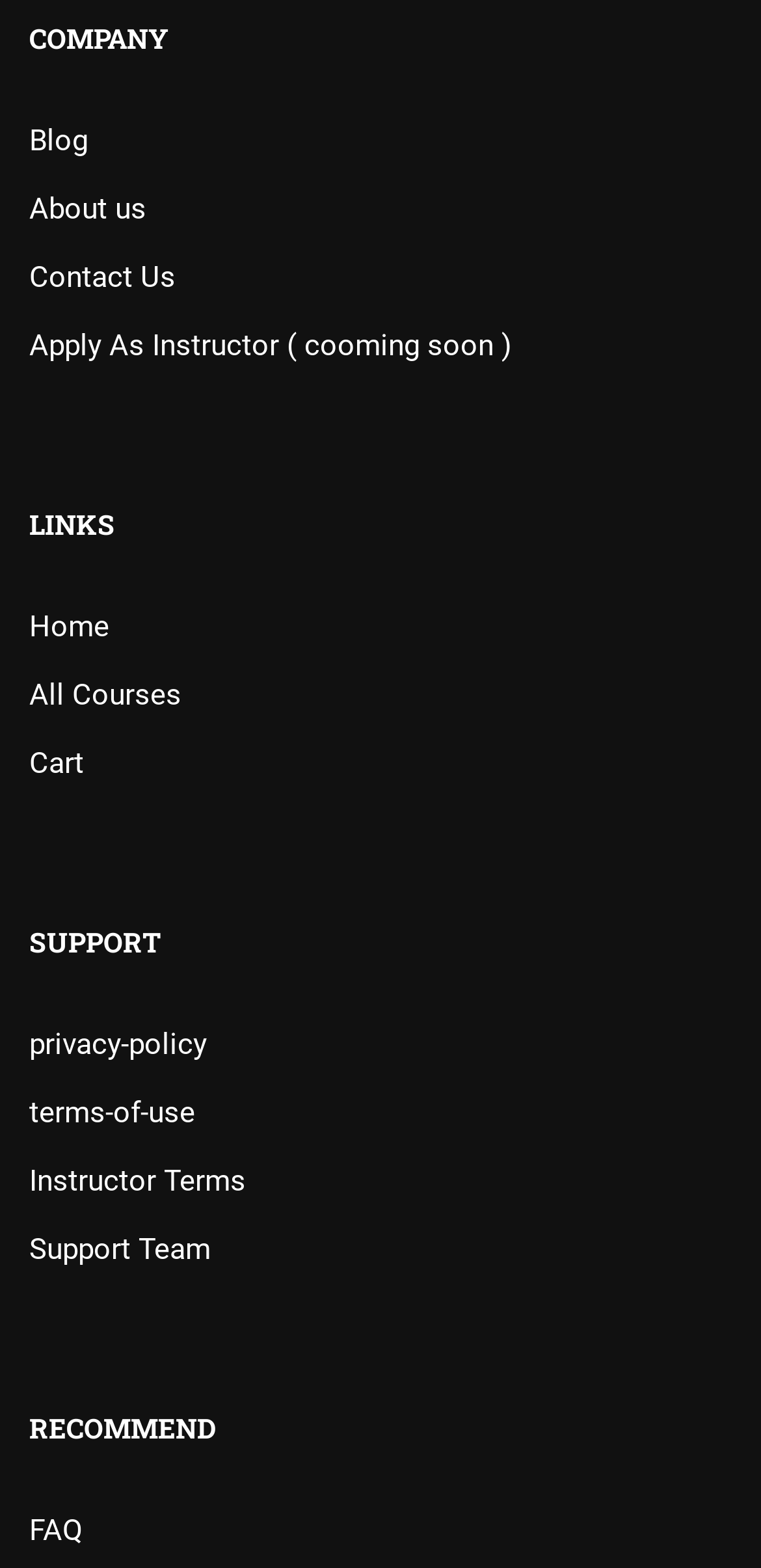Select the bounding box coordinates of the element I need to click to carry out the following instruction: "check privacy policy".

[0.038, 0.655, 0.272, 0.678]